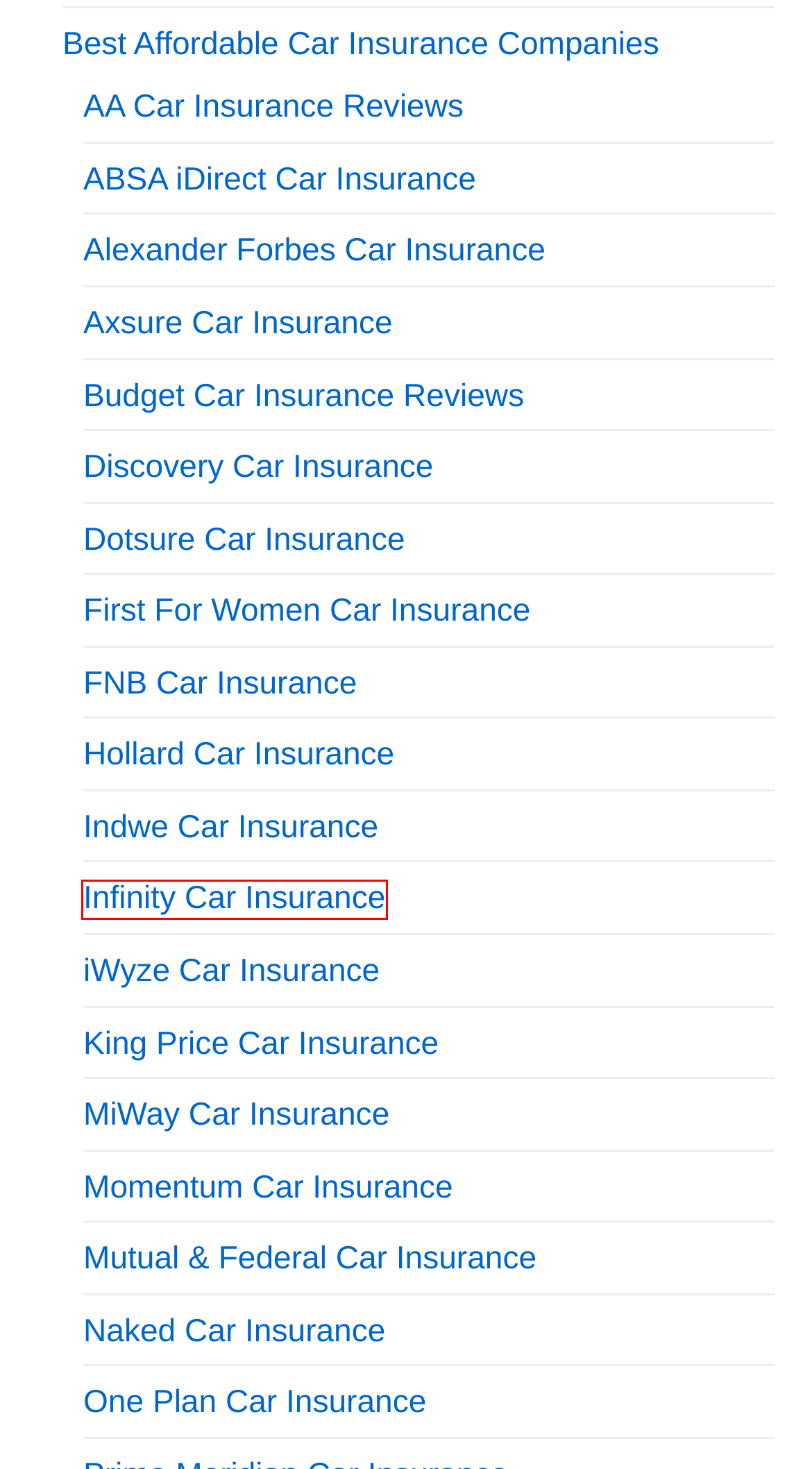Look at the screenshot of a webpage that includes a red bounding box around a UI element. Select the most appropriate webpage description that matches the page seen after clicking the highlighted element. Here are the candidates:
A. MOMENTUM CAR INSURANCE REVIEWS - Get Quotes
B. DISCOVERY CAR INSURANCE - Find out more
C. ALEXANDER FORBES CAR INSURANCE REVIEWS - Rates Available
D. INFINITY CAR INSURANCE - Get Cover Here in South Africa
E. FNB CAR INSURANCE REVIEWS - Get Quotes Here
F. AA CAR INSURANCE REVIEWS - Quotes Available
G. NAKED CAR INSURANCE REVIEWS - Get Quotes Here
H. AXSURE CAR INSURANCE REVIEWS - Quotes & Details

D